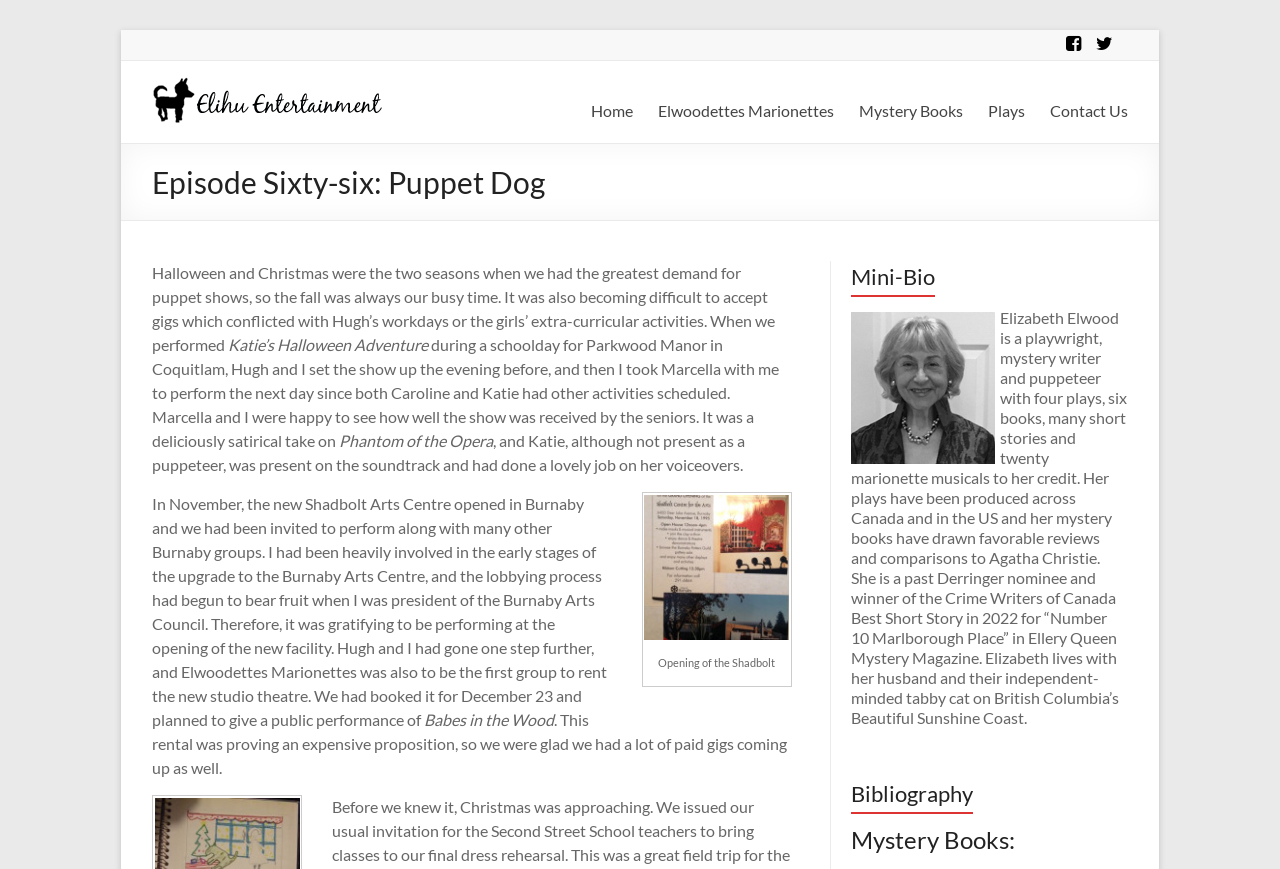What is the name of the entertainment company?
Could you please answer the question thoroughly and with as much detail as possible?

I found the answer by looking at the top navigation bar, where I saw a link with the text 'Elihu Entertainment'. This link is also accompanied by an image with the same text, which suggests that it is the name of the entertainment company.